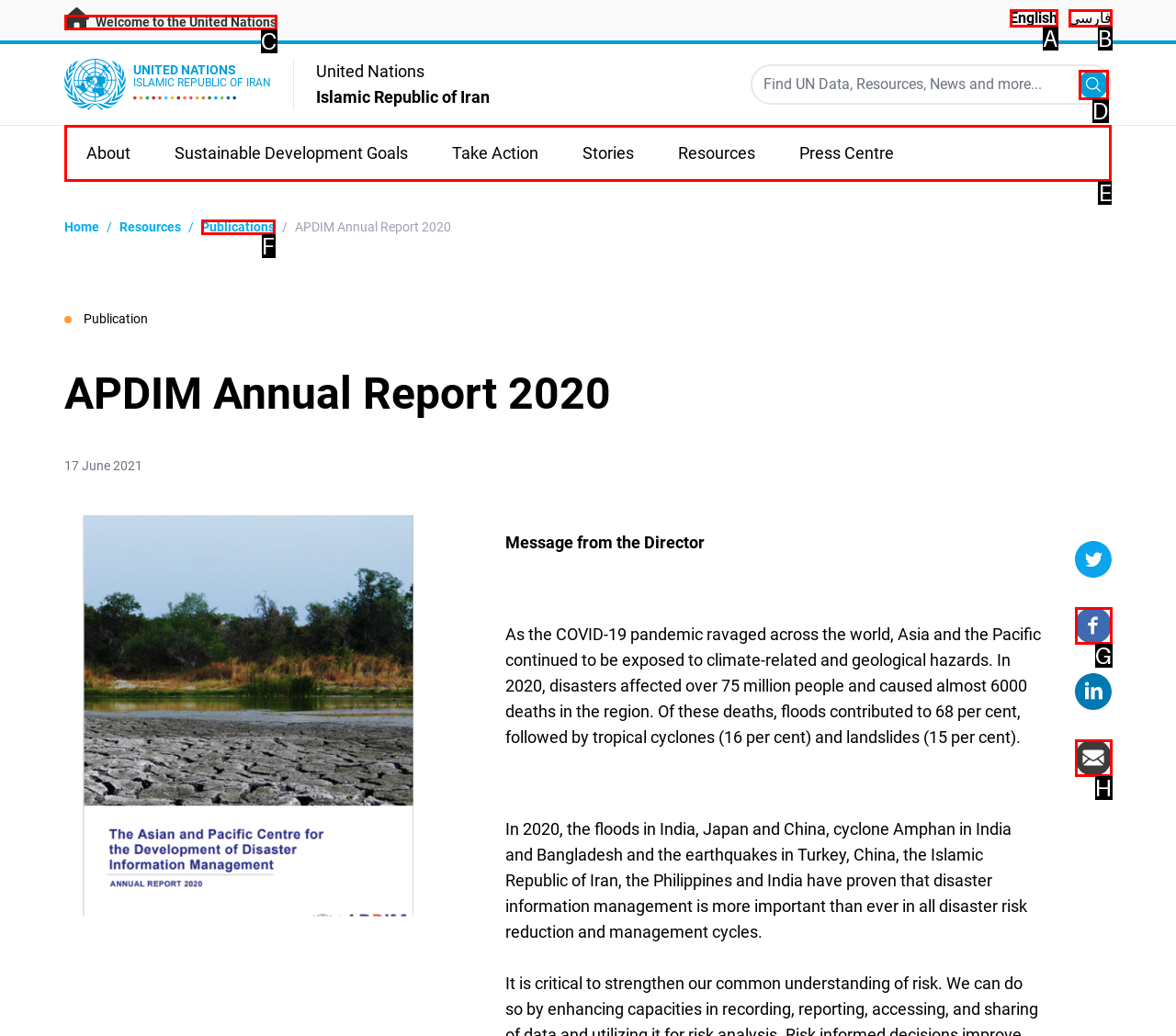Figure out which option to click to perform the following task: Go to the main menu
Provide the letter of the correct option in your response.

E